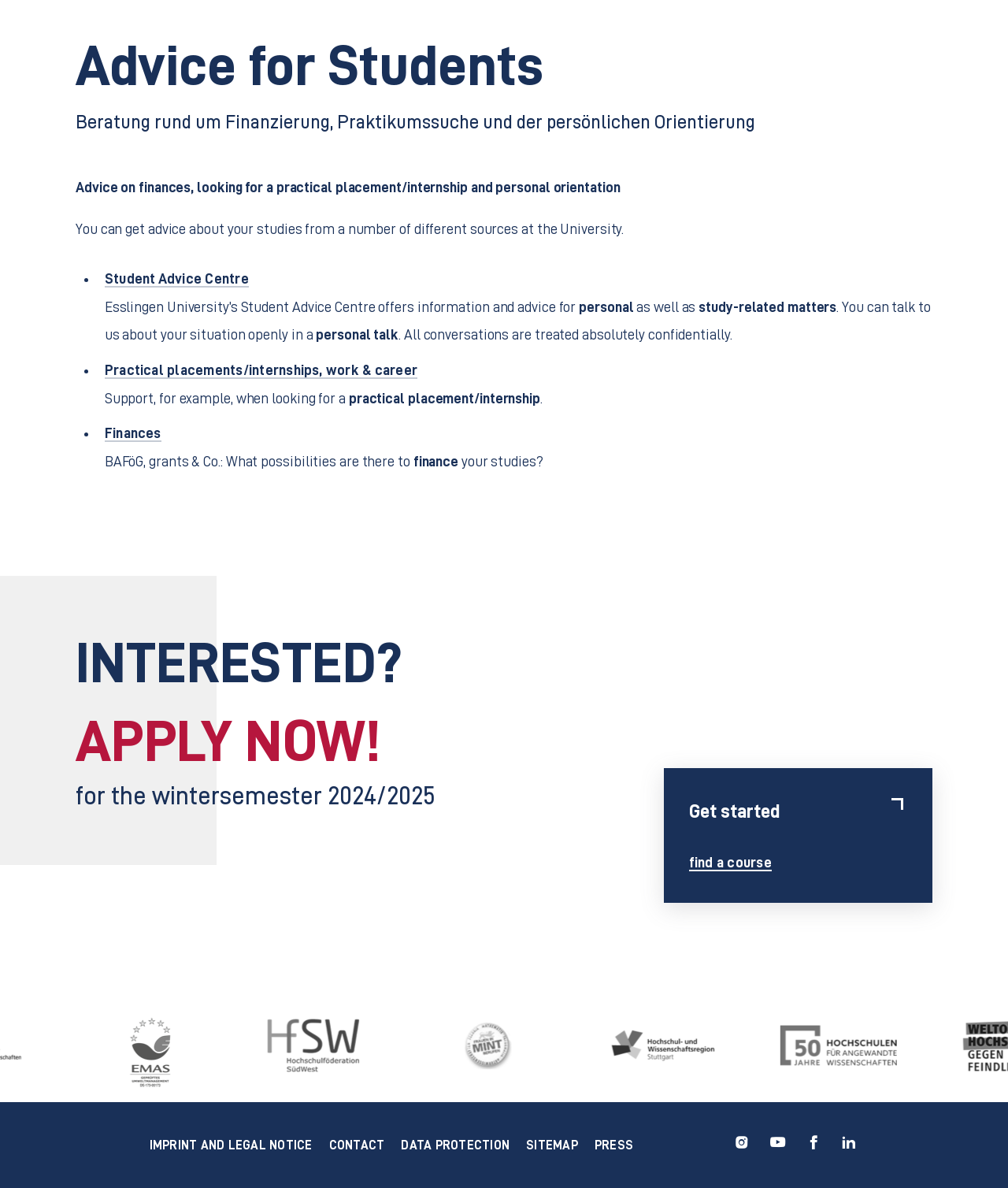Based on the image, give a detailed response to the question: What are the three main areas of support mentioned on the webpage?

The webpage mentions three main areas of support: finances, including BAFöG, grants, and other possibilities to finance studies; practical placements/internships, and work & career support; and personal orientation, including advice on studies and personal matters.